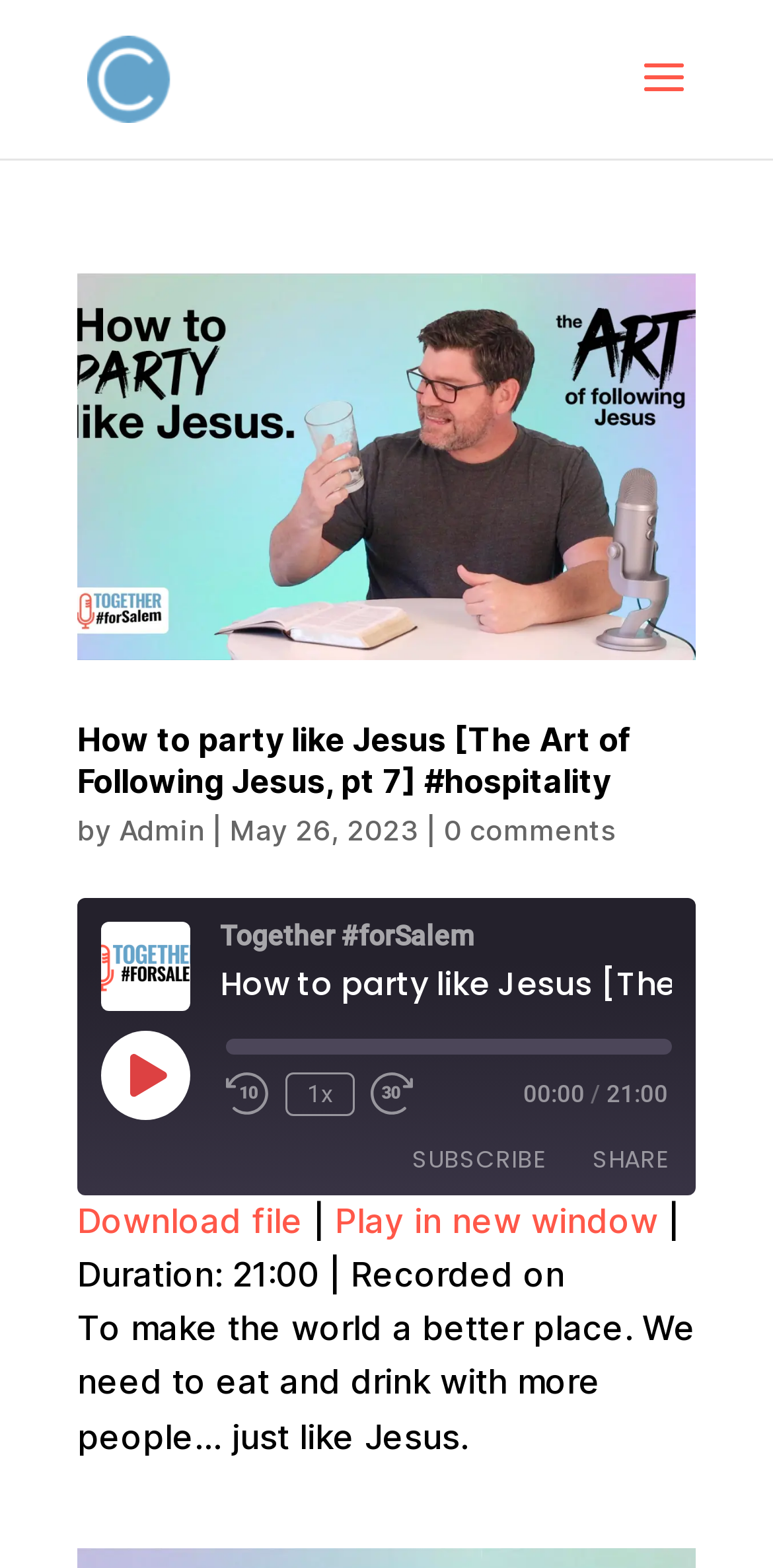Provide a thorough description of the webpage's content and layout.

This webpage is about the "Fellowship Archives" of Crosscreek Community Church in Salem, Oregon. At the top, there is a link and an image with the church's name. Below that, there is an article section that takes up most of the page. 

The article section starts with a link and an image titled "How to party like Jesus [The Art of Following Jesus, pt 7] #hospitality". This is followed by a heading with the same title, and then a link and an image with the same title again. 

To the right of the heading, there is a section with text "by Admin" and a date "May 26, 2023". Below that, there is a link "0 comments". 

Further down, there is an image with the text "Together #forSalem". Next to it, there are several buttons and controls for playing an audio episode, including a play button, a rewind button, a speed control button, and a fast forward button. There is also a progress bar and a time display showing the current time and the total duration of the episode, which is 21 minutes.

Below the audio controls, there are several buttons and links, including a "SUBSCRIBE" button, a "SHARE" button, an "RSS FEED" section with a text box and a "Copy RSS Feed URL" button, and a "SHARE" section with links to share on Facebook and Twitter, and a "Download" link.

Further down, there are sections for copying the episode URL and embedding the episode, each with a text box and a "Copy" button. Finally, there are links to download the file or play it in a new window, and some text describing the episode, including its duration and the date it was recorded. The episode's description is also provided, which talks about making the world a better place by eating and drinking with more people, just like Jesus.